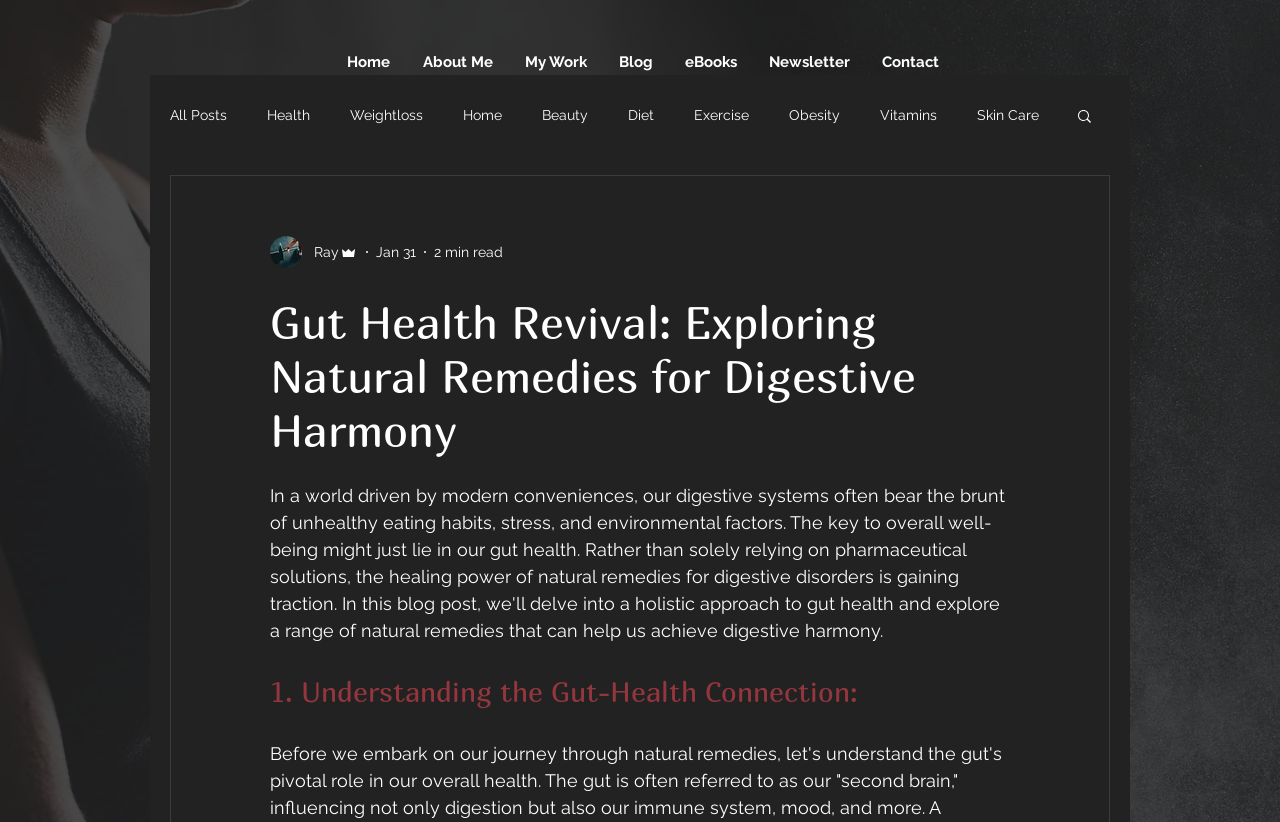How long does it take to read the article?
From the image, respond using a single word or phrase.

2 min